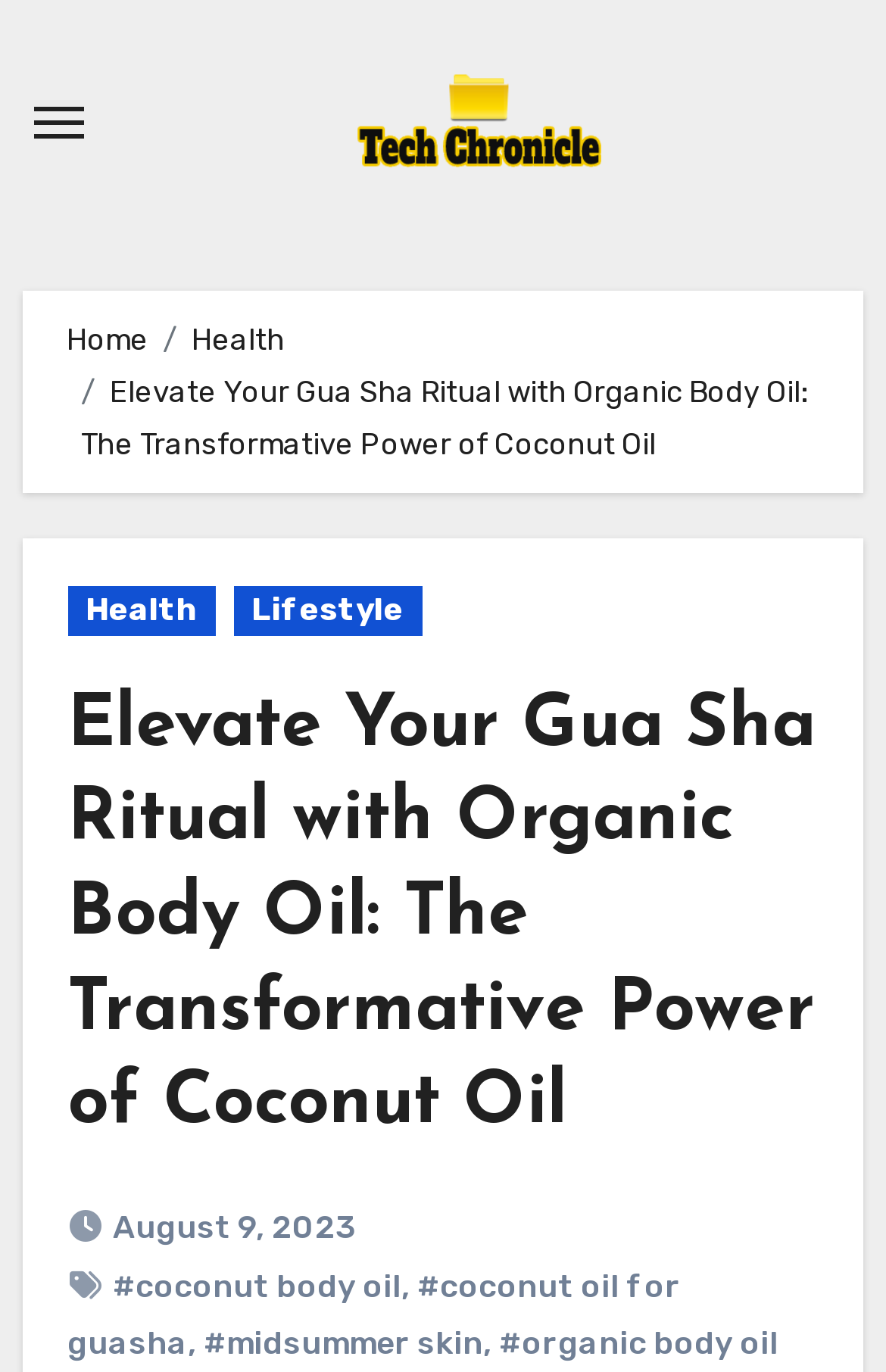When was the article published?
Based on the image, answer the question with as much detail as possible.

I determined the publication date by looking at the link element with the text 'August 9, 2023' which is likely to be the date when the article was published.